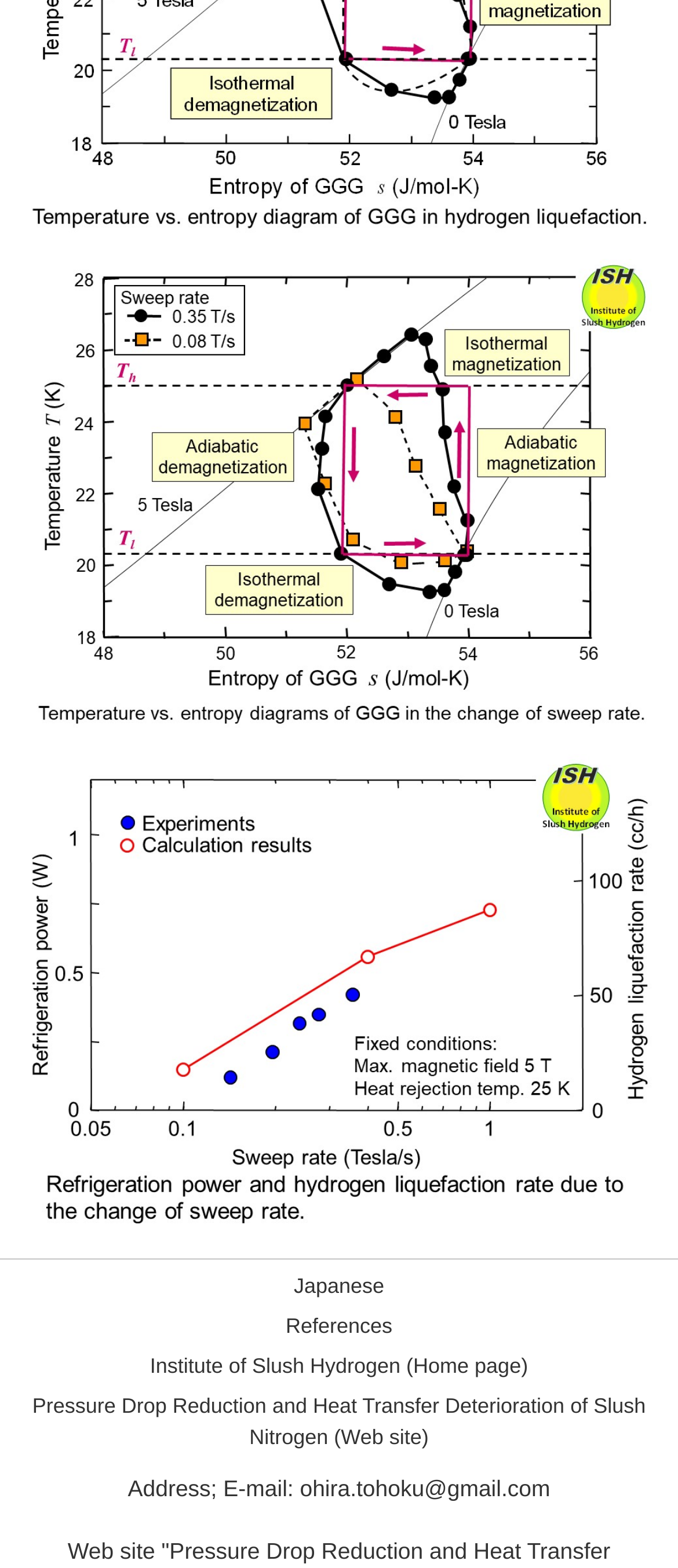What is the email address provided on the webpage?
Can you provide a detailed and comprehensive answer to the question?

I found a StaticText element with the text 'Address; E-mail: ohira.tohoku@gmail.com', which provides the email address.